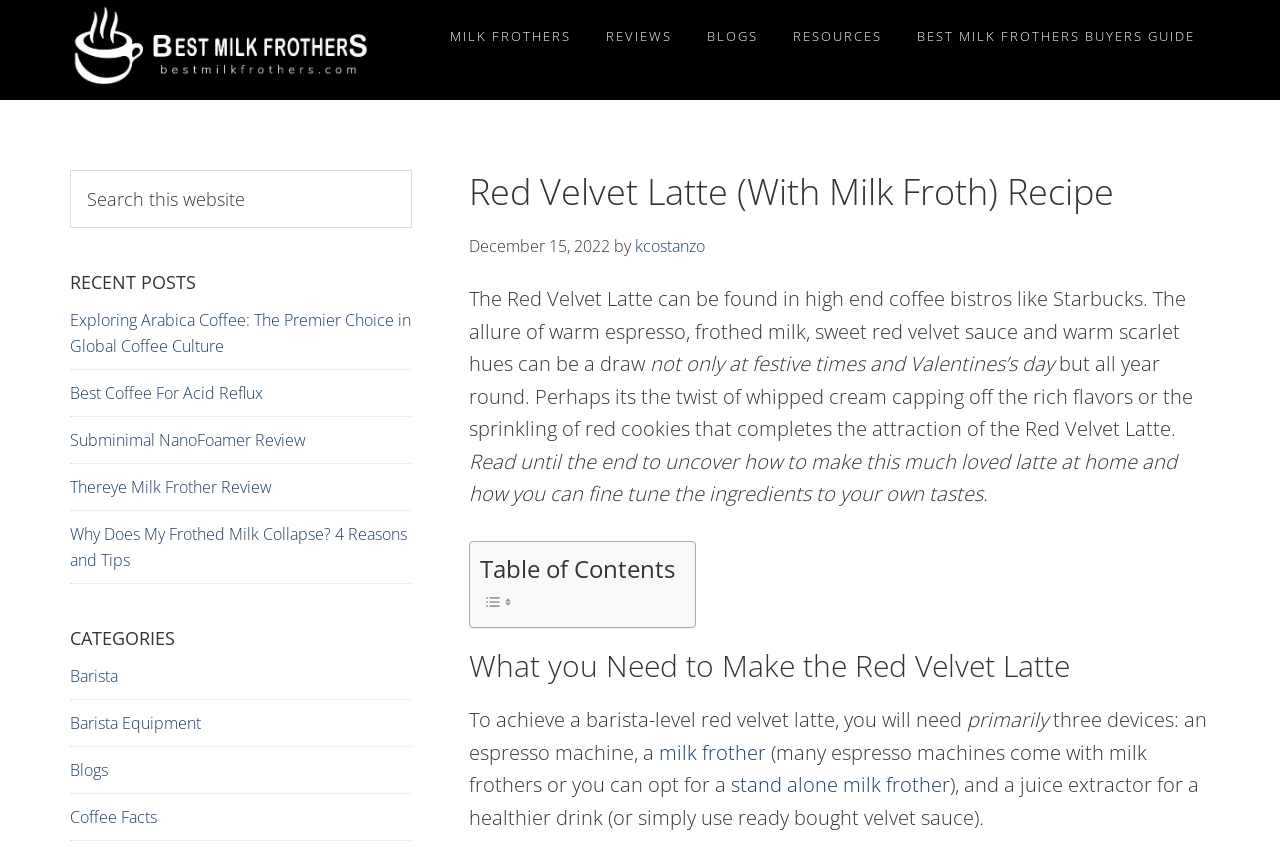Respond with a single word or phrase:
What is the name of the latte recipe?

Red Velvet Latte